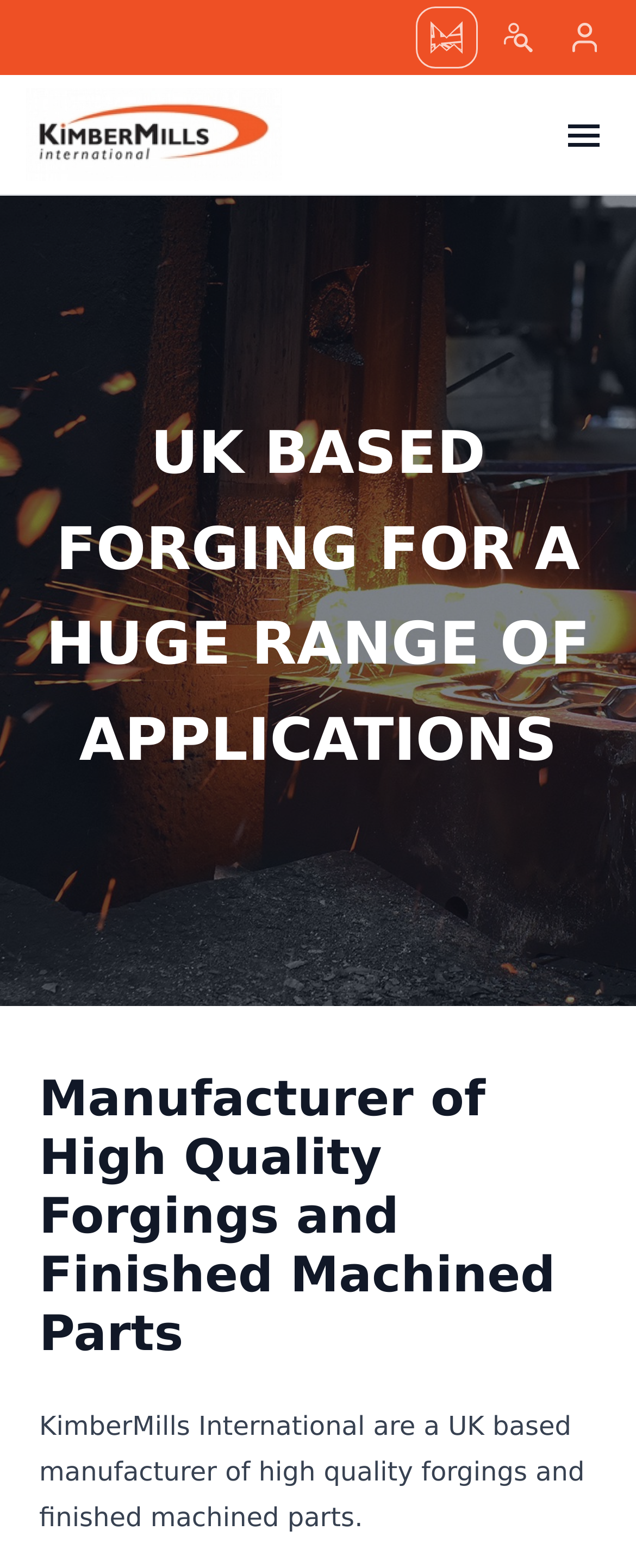Using the information in the image, could you please answer the following question in detail:
Is there a menu button on the top right?

I looked at the top right corner of the webpage and found a button with the text 'menu'. This indicates that there is a menu button on the top right.